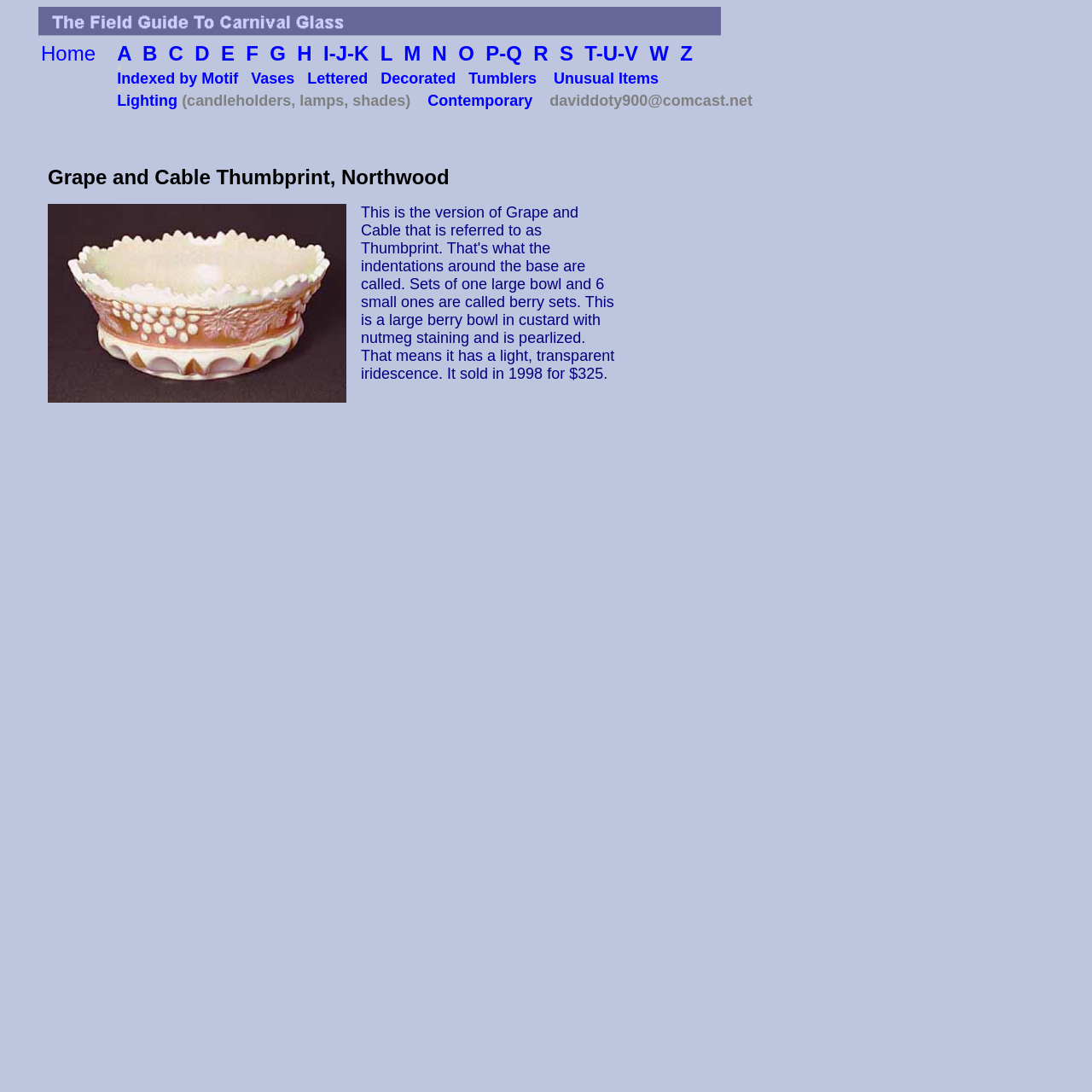Provide a brief response to the question below using a single word or phrase: 
What is the effect of pearlizing on the berry bowl?

Light, transparent iridescence